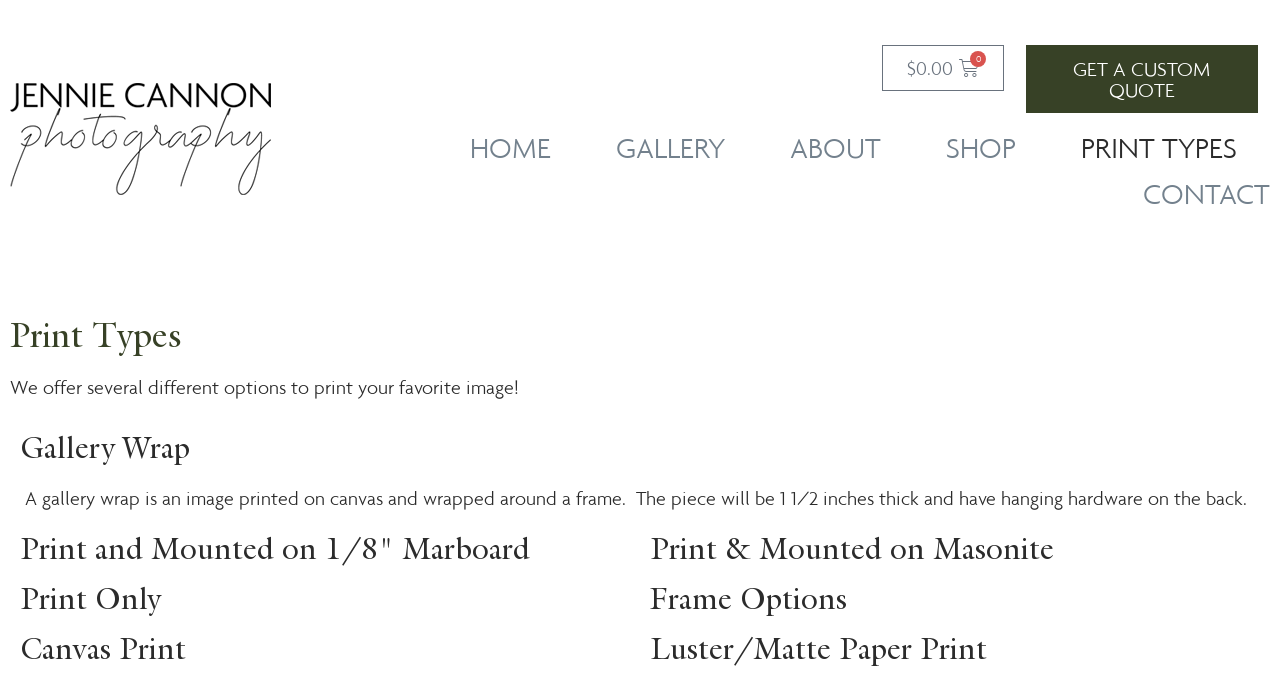Please provide the bounding box coordinates for the element that needs to be clicked to perform the following instruction: "View the 'GALLERY'". The coordinates should be given as four float numbers between 0 and 1, i.e., [left, top, right, bottom].

[0.482, 0.182, 0.567, 0.249]